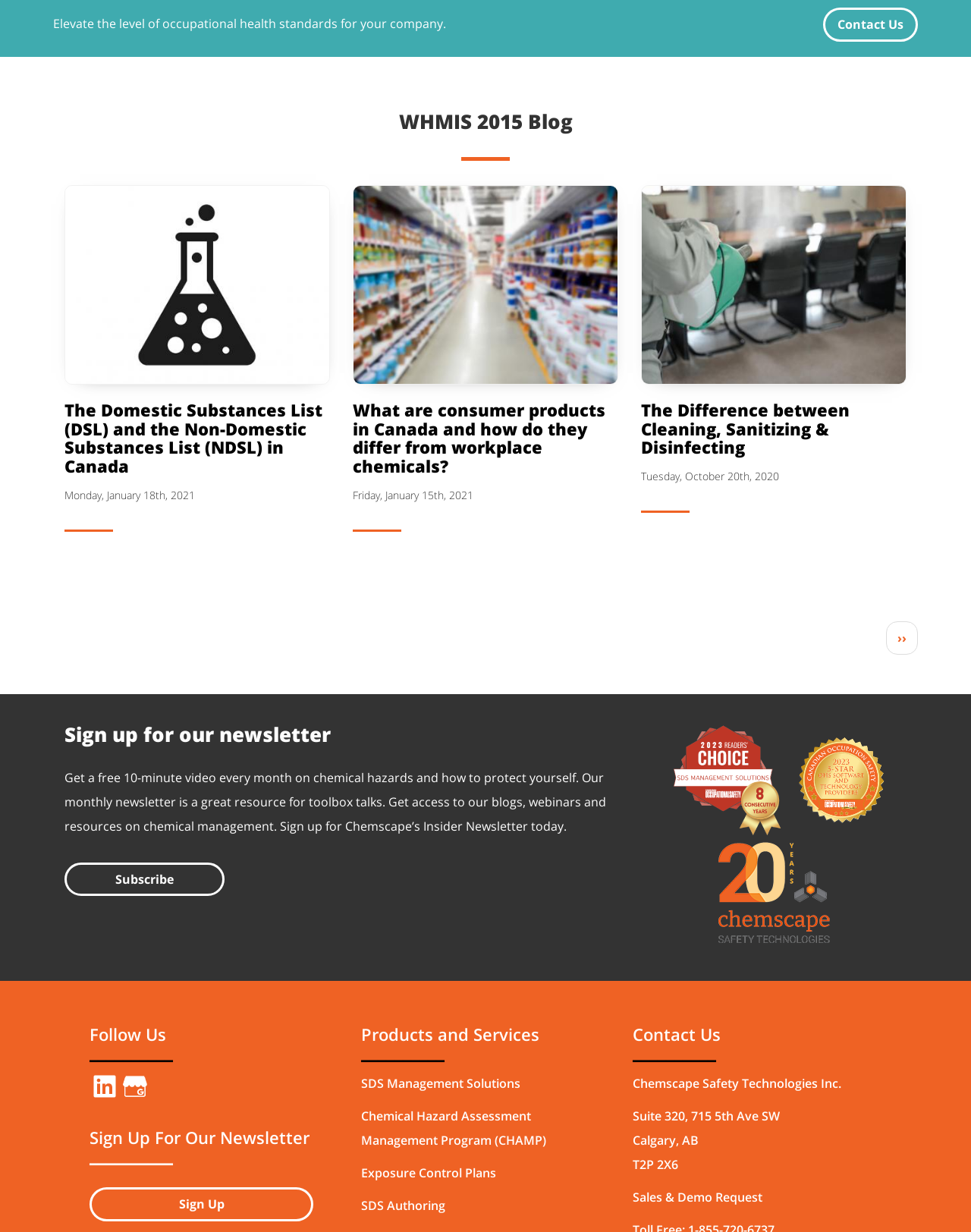Indicate the bounding box coordinates of the element that must be clicked to execute the instruction: "Contact us". The coordinates should be given as four float numbers between 0 and 1, i.e., [left, top, right, bottom].

[0.848, 0.006, 0.945, 0.034]